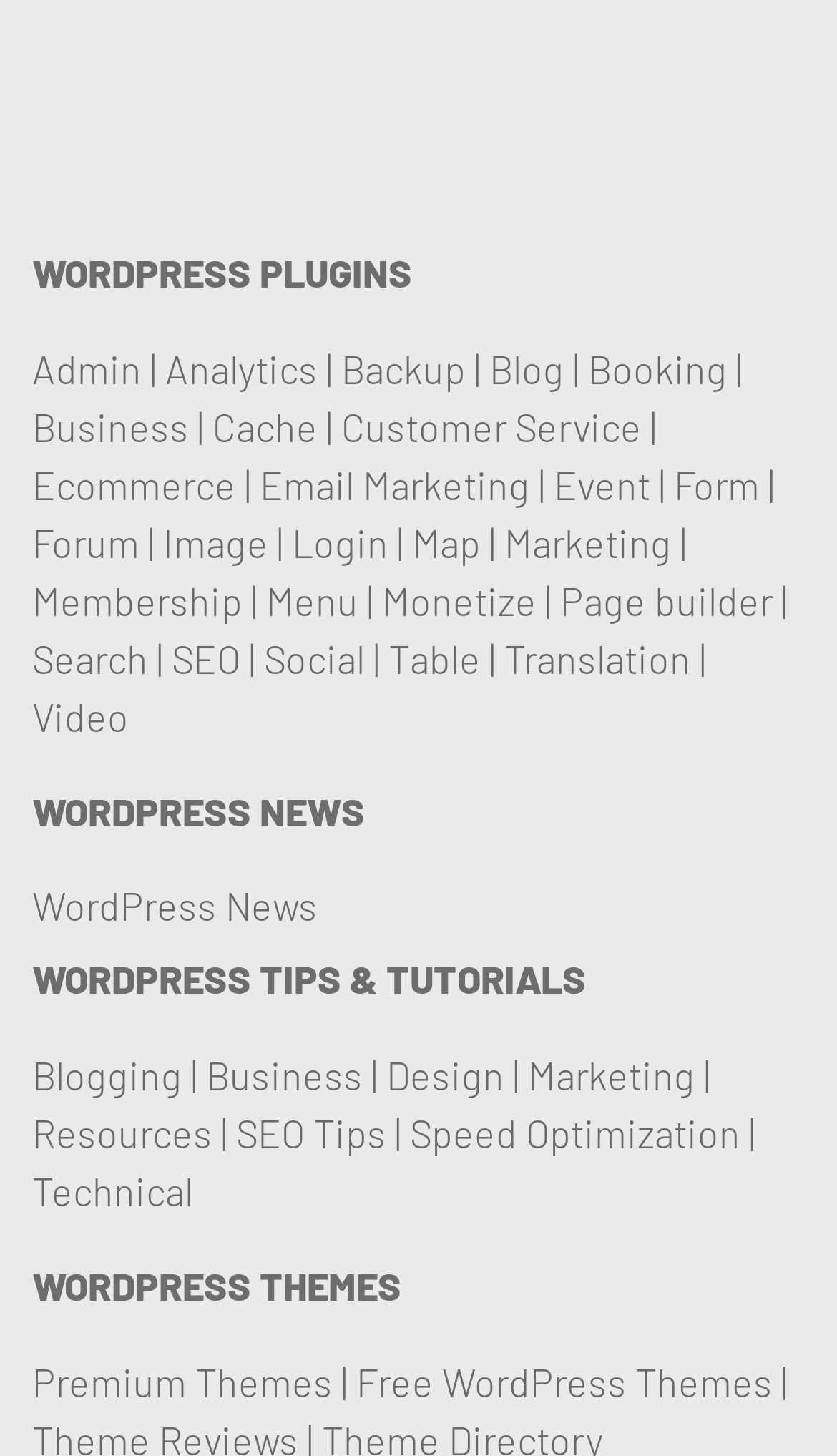What is the first social media icon?
Refer to the image and provide a concise answer in one word or phrase.

Twitter